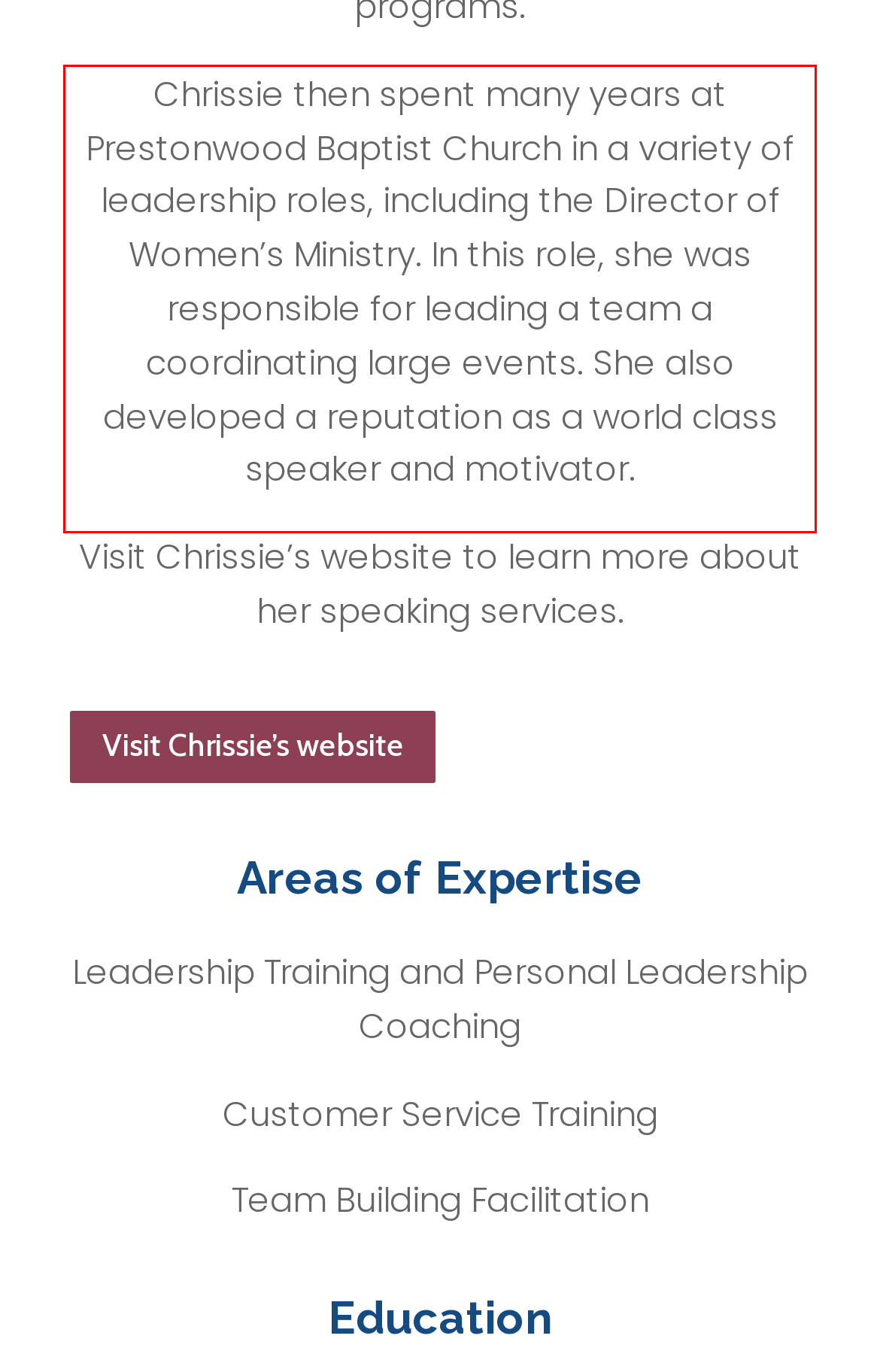Given a screenshot of a webpage containing a red bounding box, perform OCR on the text within this red bounding box and provide the text content.

Chrissie then spent many years at Prestonwood Baptist Church in a variety of leadership roles, including the Director of Women’s Ministry. In this role, she was responsible for leading a team a coordinating large events. She also developed a reputation as a world class speaker and motivator.